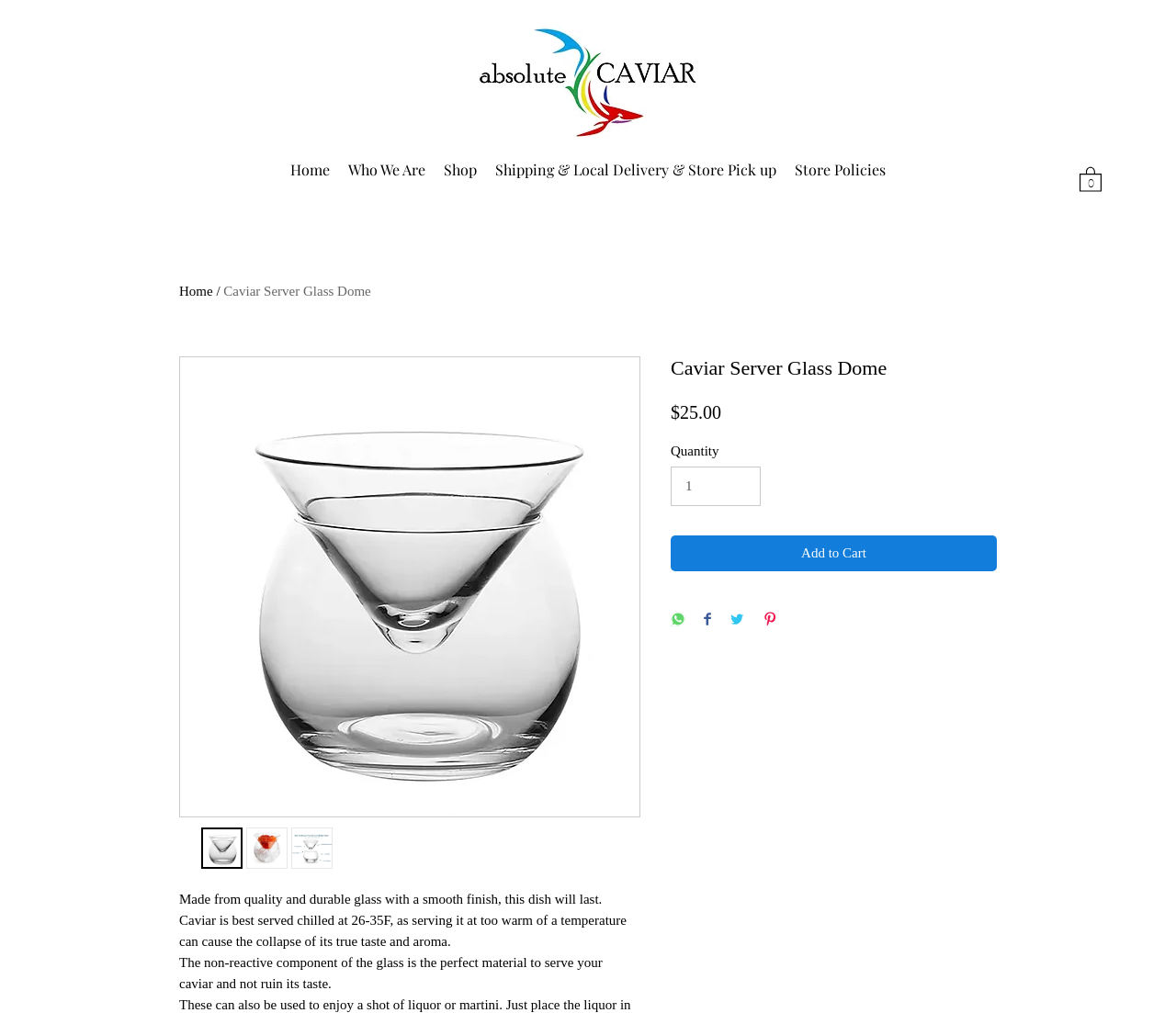Given the content of the image, can you provide a detailed answer to the question?
What is the material of the Caviar Server Glass Dome?

I found the material of the Caviar Server Glass Dome by reading the product description, which states that it is made from quality and durable glass with a smooth finish.